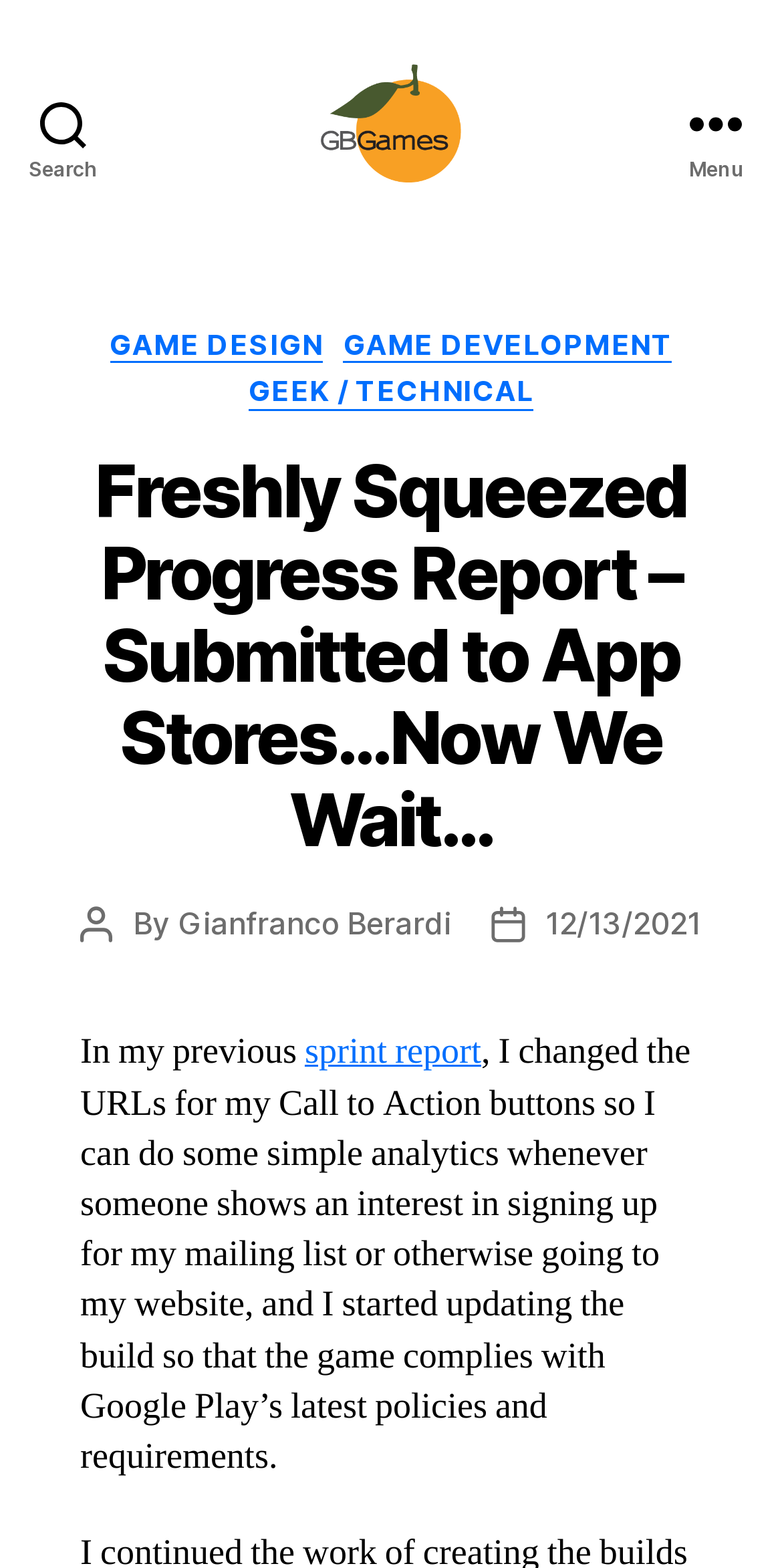Refer to the image and provide a thorough answer to this question:
What is the date of the post?

I determined the answer by looking at the link element with the text '12/13/2021' which is preceded by the text 'Post date', indicating that it is the date of the post.